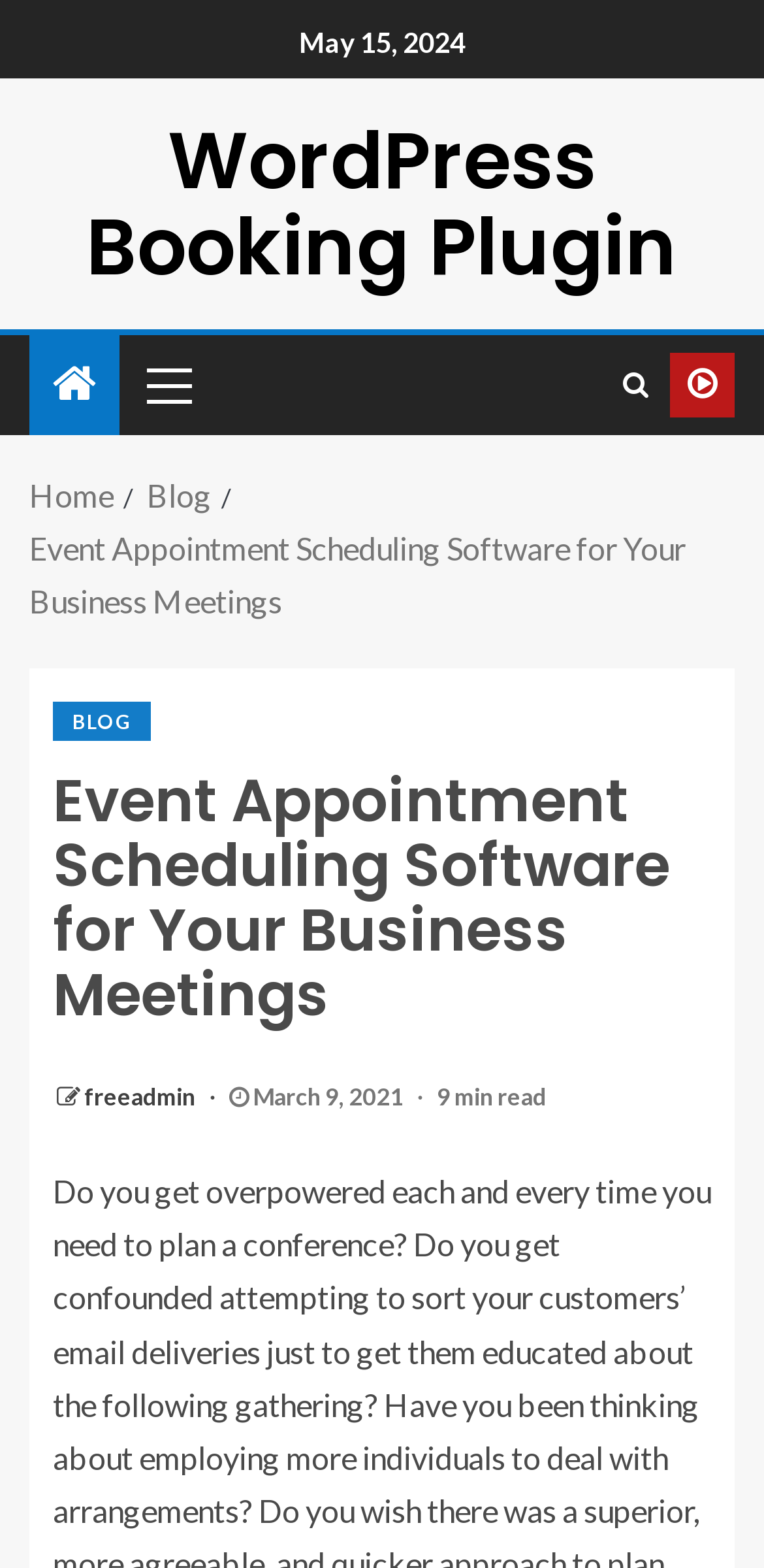What is the name of the WordPress plugin mentioned?
Please provide a full and detailed response to the question.

I found the name of the WordPress plugin mentioned by looking at the link element with the content 'WordPress Booking Plugin'.